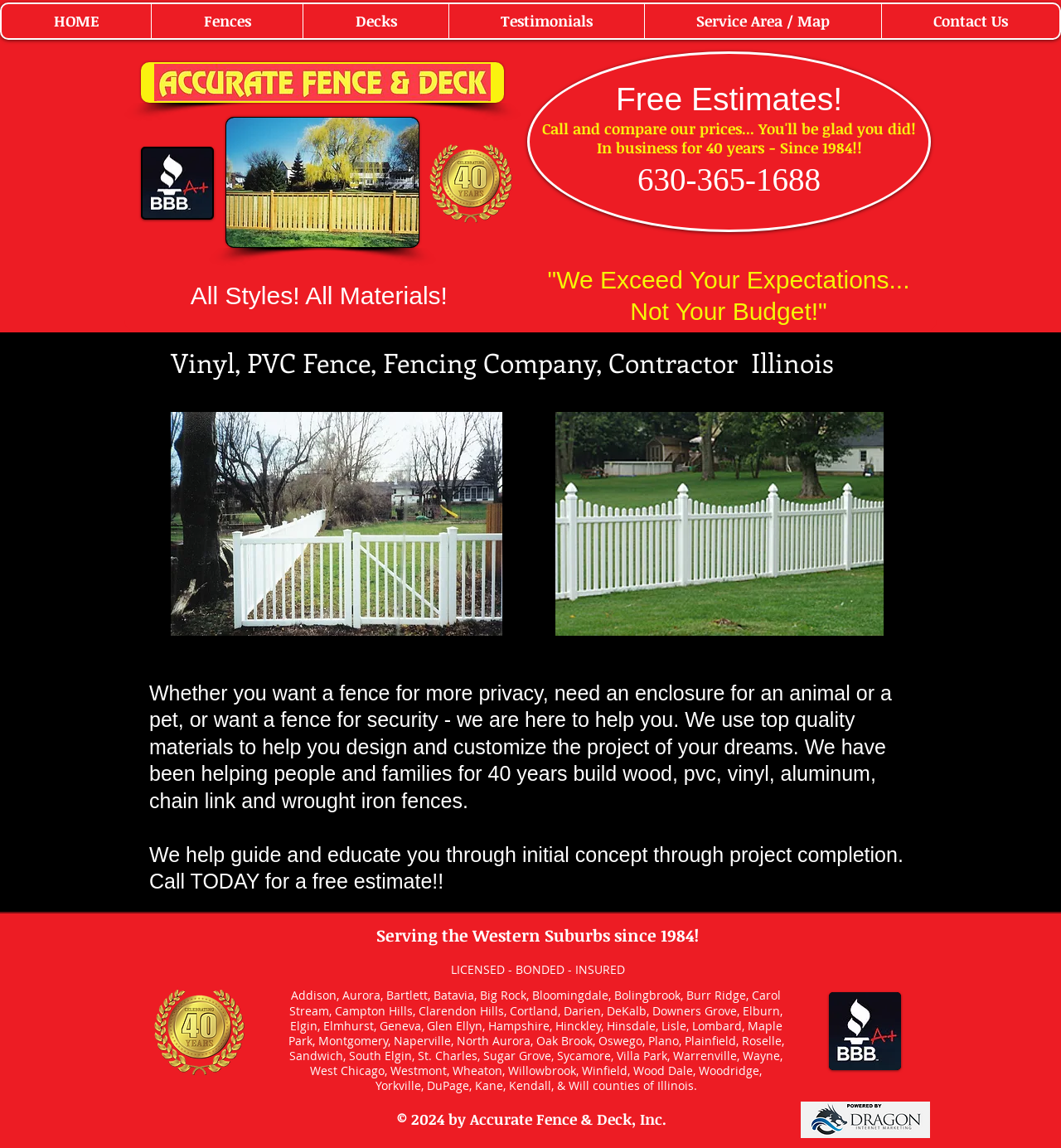Look at the image and write a detailed answer to the question: 
What type of company is this?

Based on the webpage content, especially the heading 'Vinyl, PVC Fence, Fencing Company, Contractor Illinois' and the description 'Whether you want a fence for more privacy, need an enclosure for an animal or a pet, or want a fence for security - we are here to help you.', it can be inferred that this is a fencing company.